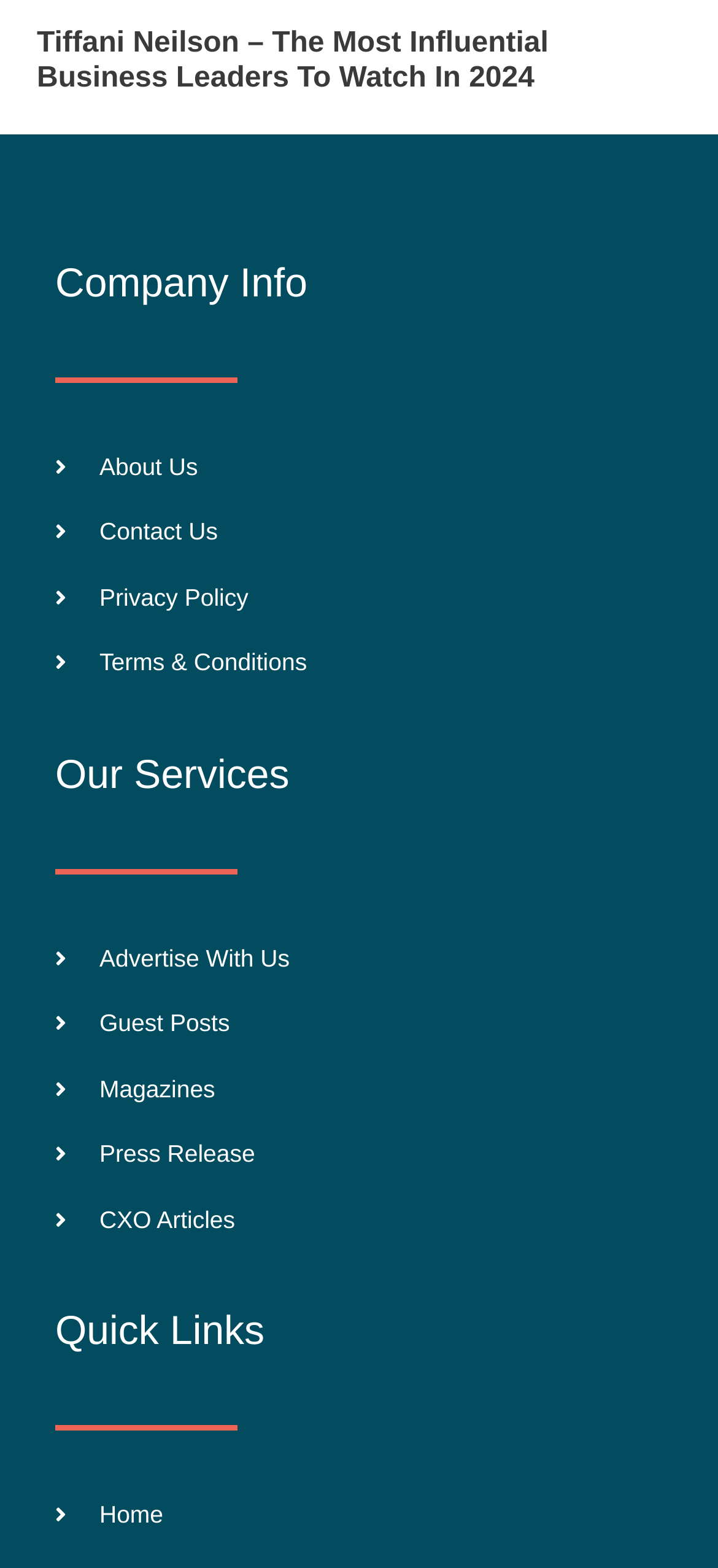How many links are available under the 'Company Info' section?
Based on the visual content, answer with a single word or a brief phrase.

4